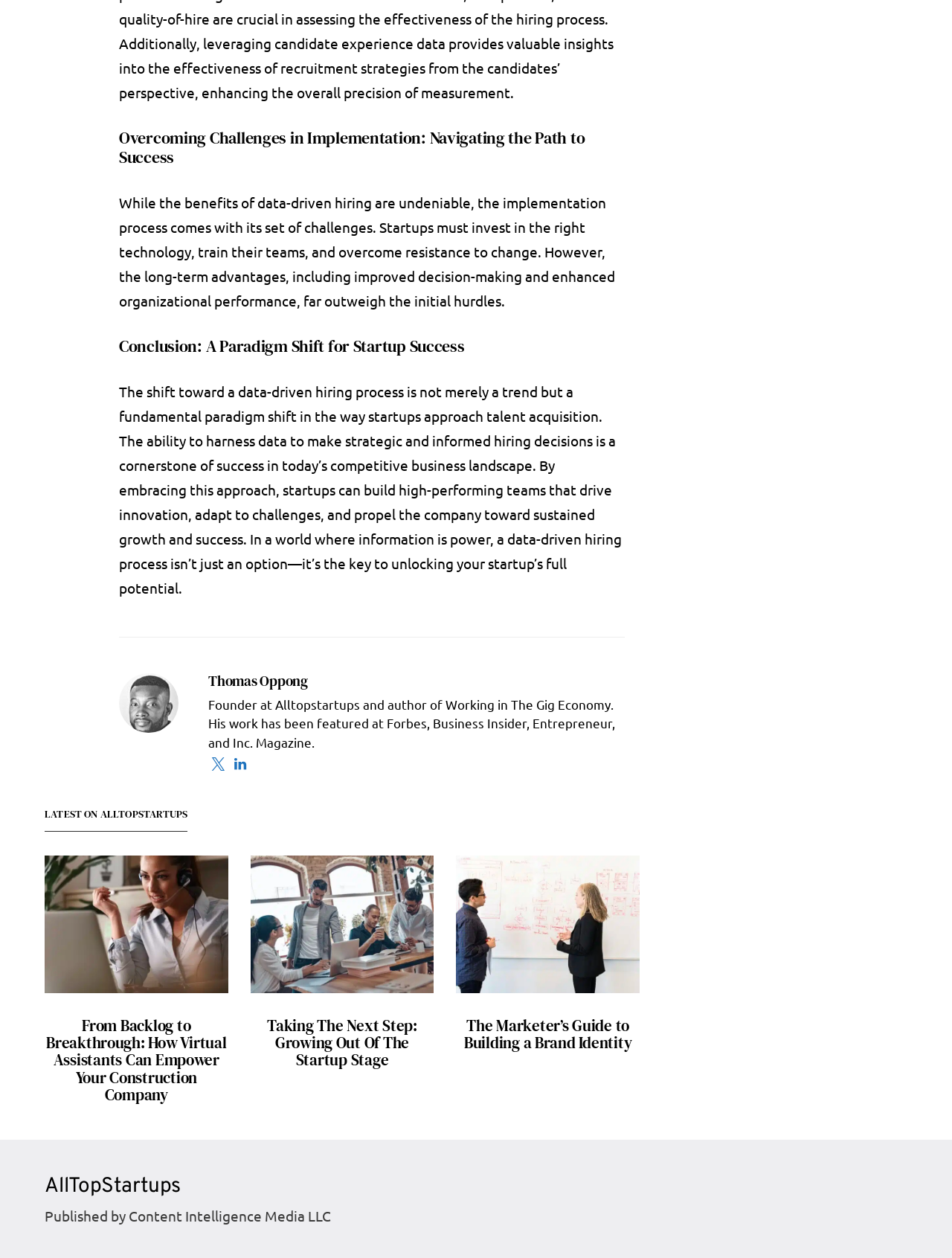Could you specify the bounding box coordinates for the clickable section to complete the following instruction: "Learn more about the author Thomas Oppong"?

[0.219, 0.534, 0.323, 0.549]